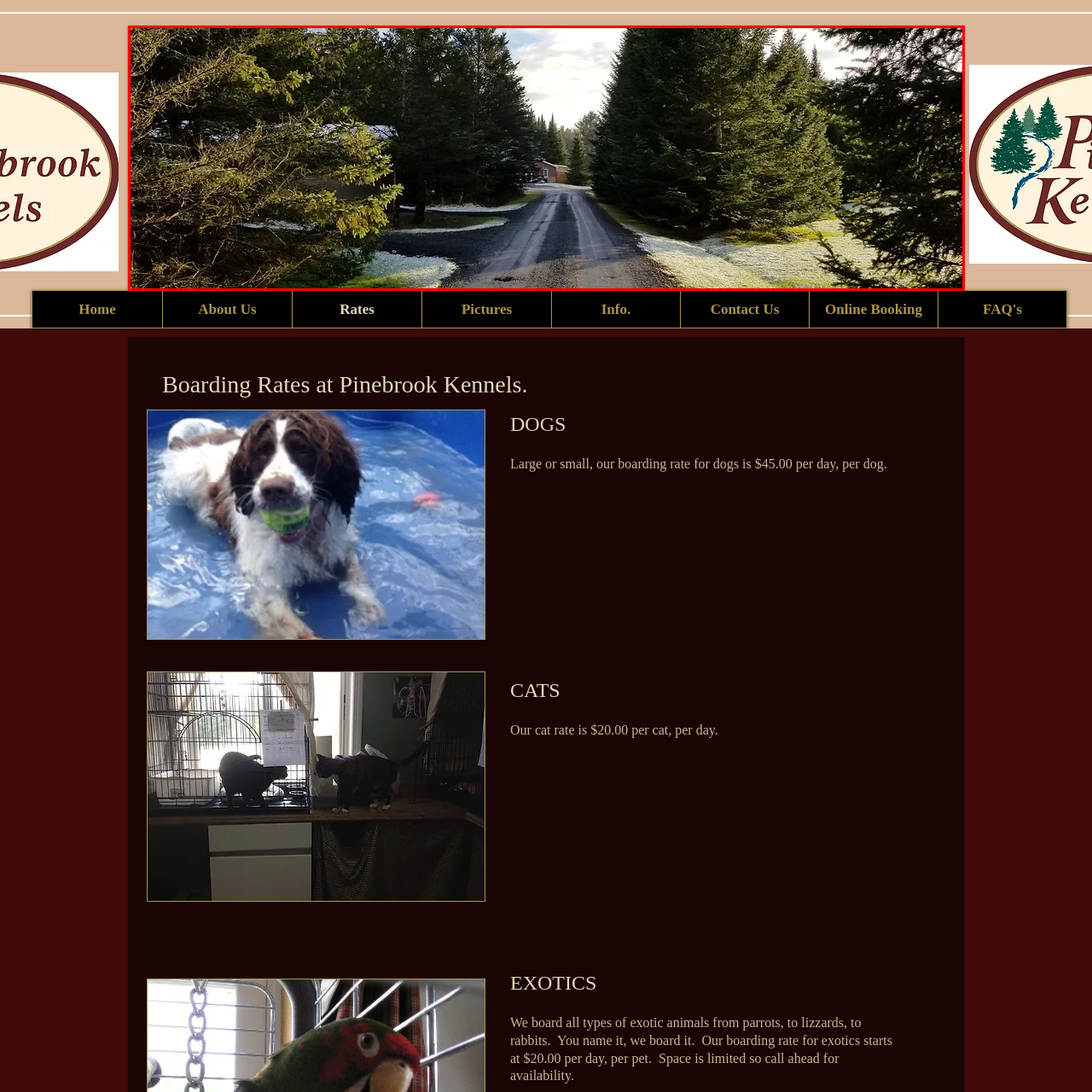Refer to the image within the red outline and provide a one-word or phrase answer to the question:
What is the condition of the ground in the scene?

Frosty